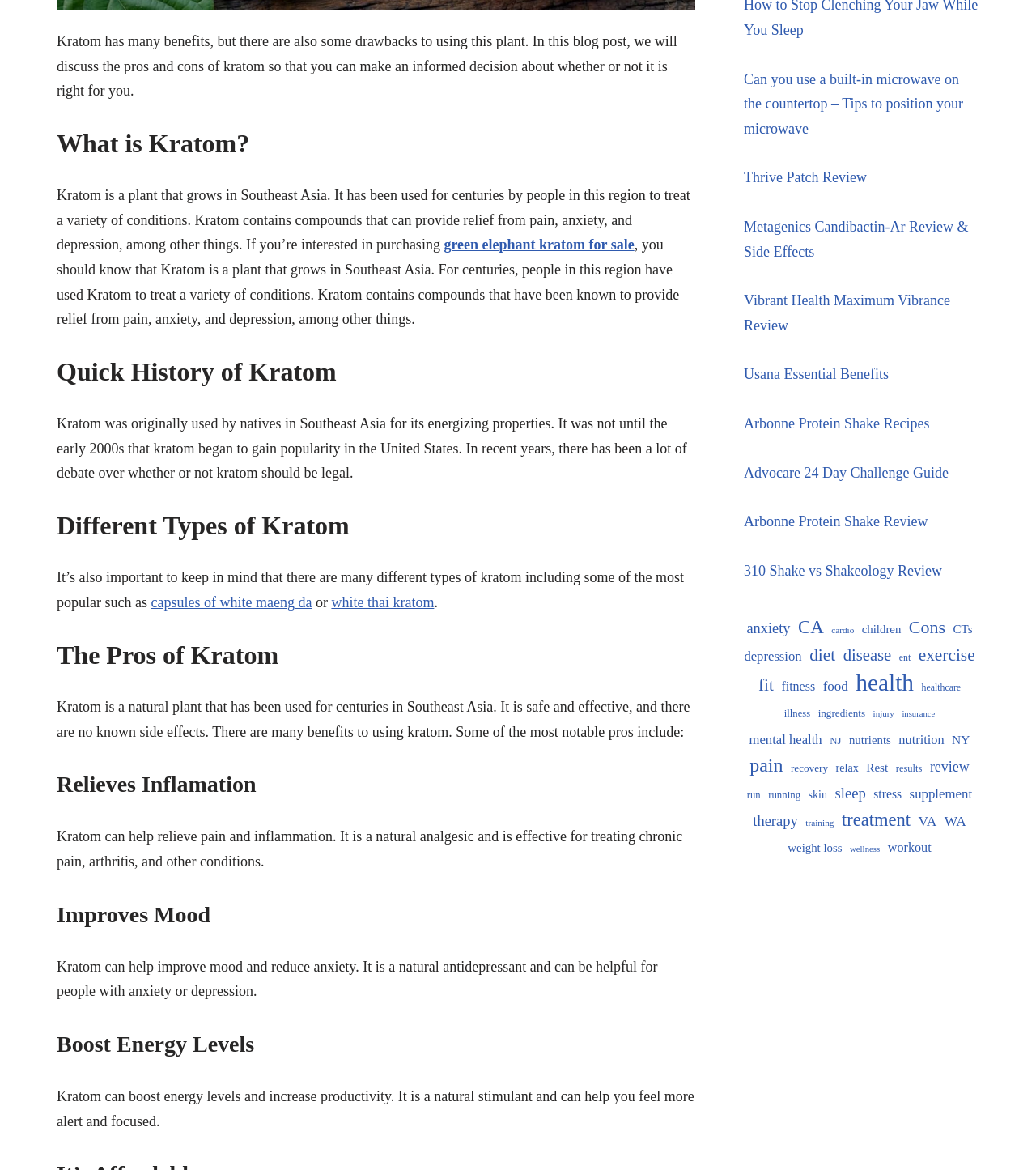Provide the bounding box coordinates of the HTML element this sentence describes: "Arbonne Protein Shake Review". The bounding box coordinates consist of four float numbers between 0 and 1, i.e., [left, top, right, bottom].

[0.718, 0.439, 0.896, 0.453]